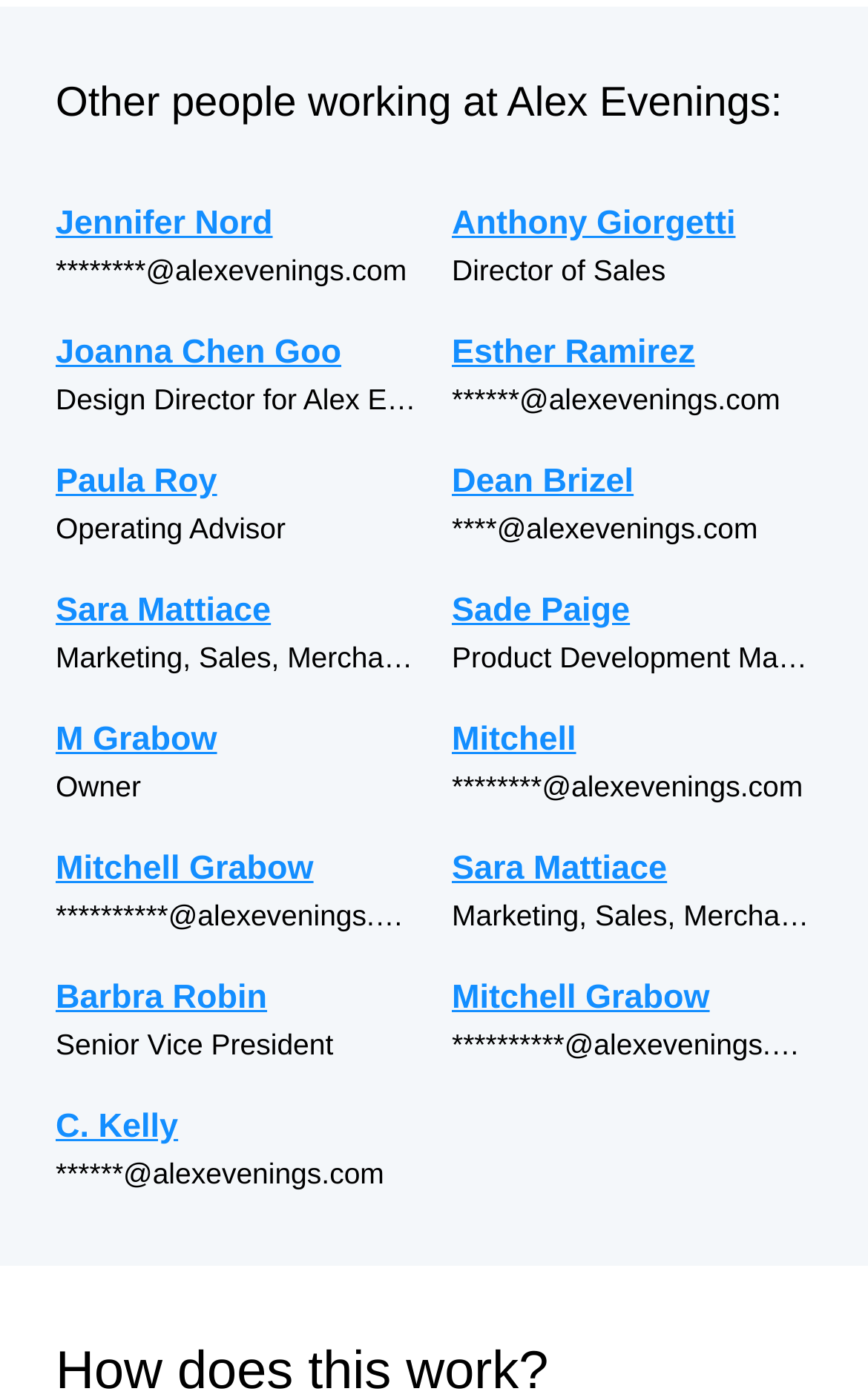Answer the question below with a single word or a brief phrase: 
What is the position of Sara Mattiace?

Marketing, Sales, Merchandising